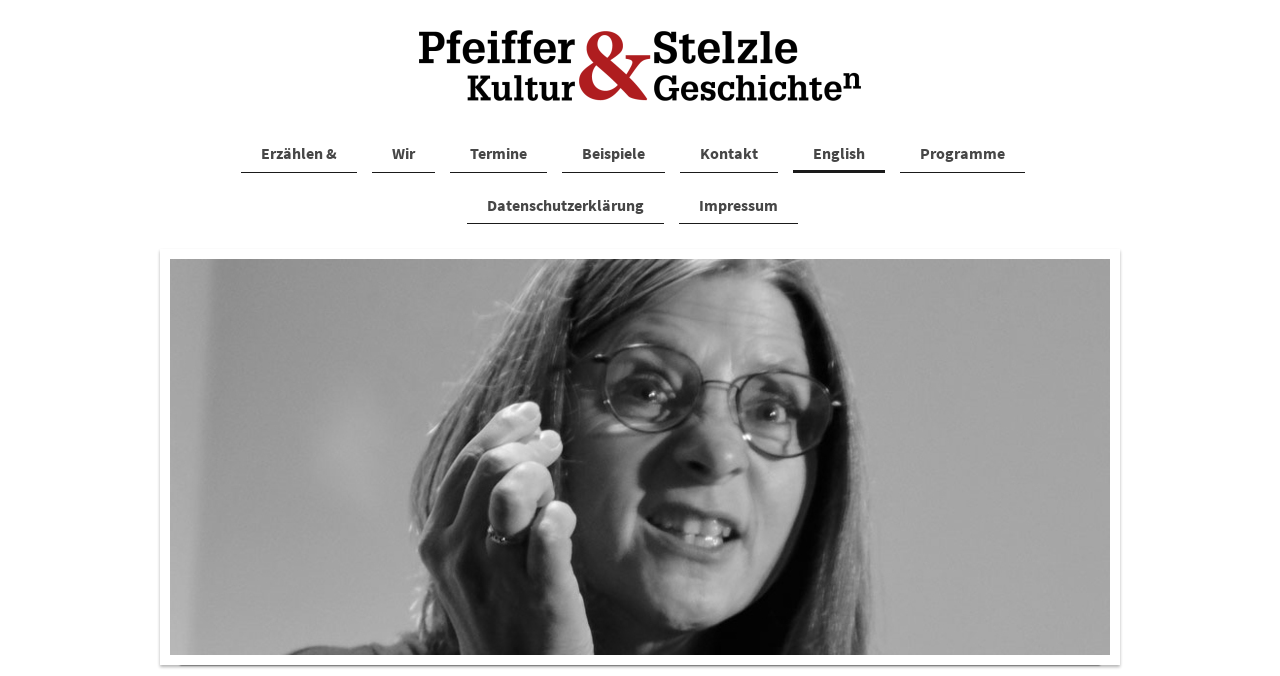How many links are in the footer section? Look at the image and give a one-word or short phrase answer.

2